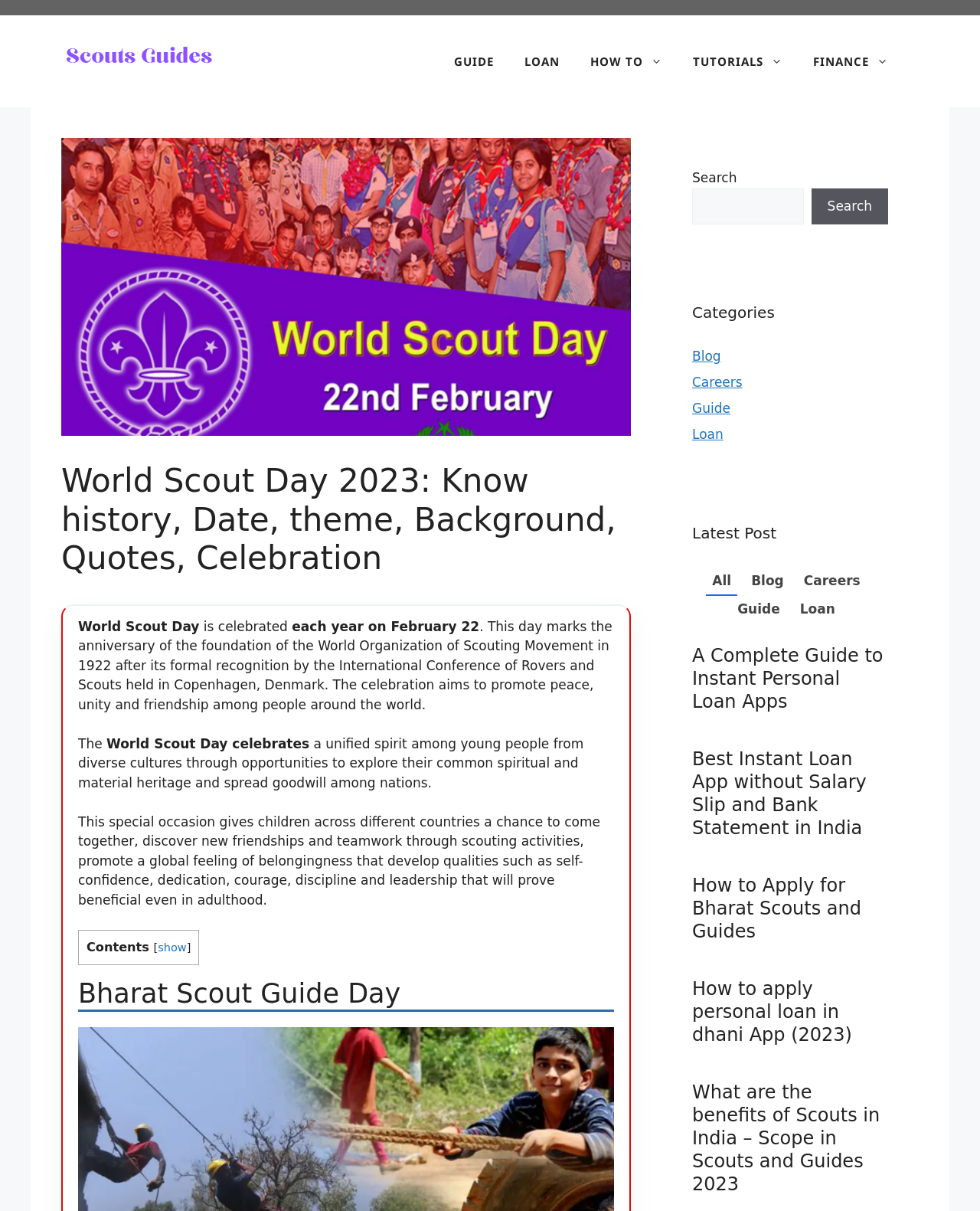What is the purpose of World Scout Day?
Based on the image content, provide your answer in one word or a short phrase.

Promote peace, unity, and friendship